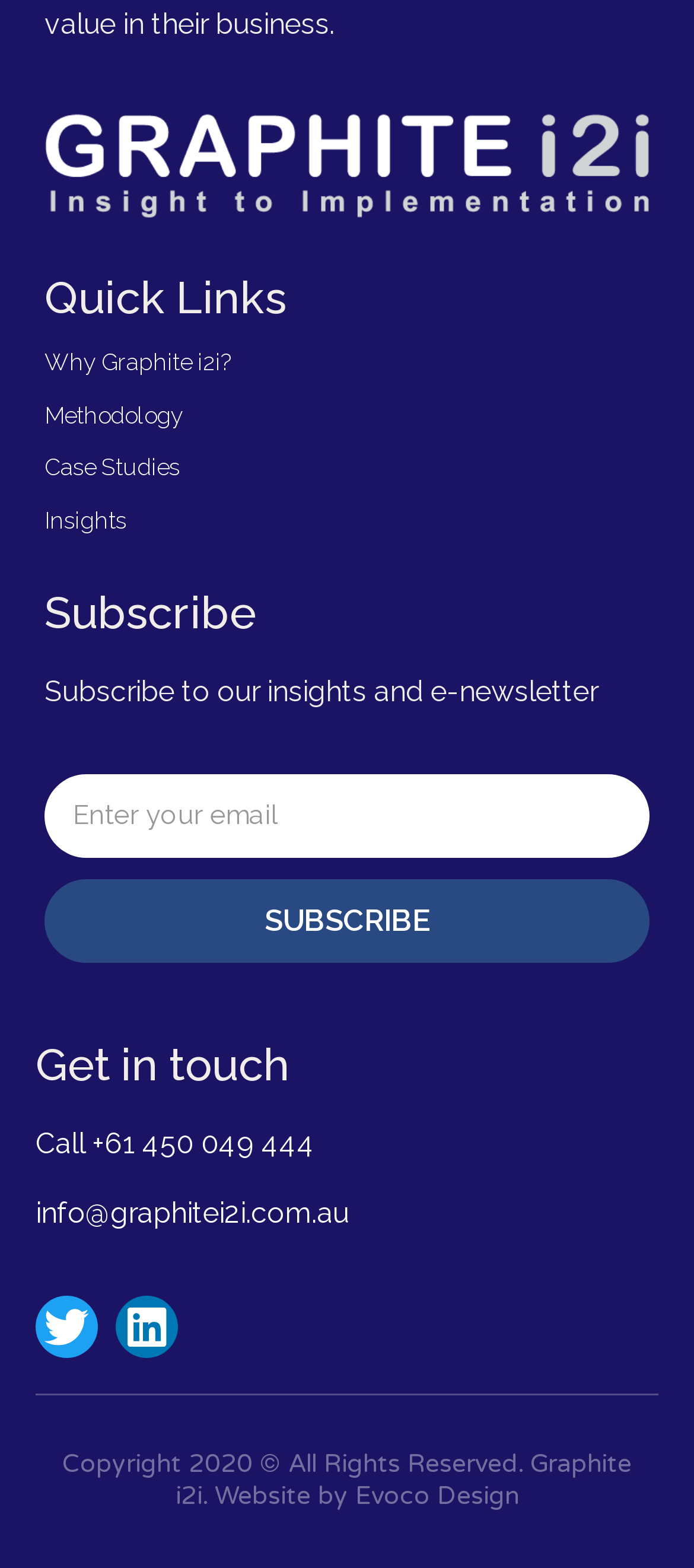Reply to the question with a single word or phrase:
What is the email address to contact?

info@graphitei2i.com.au